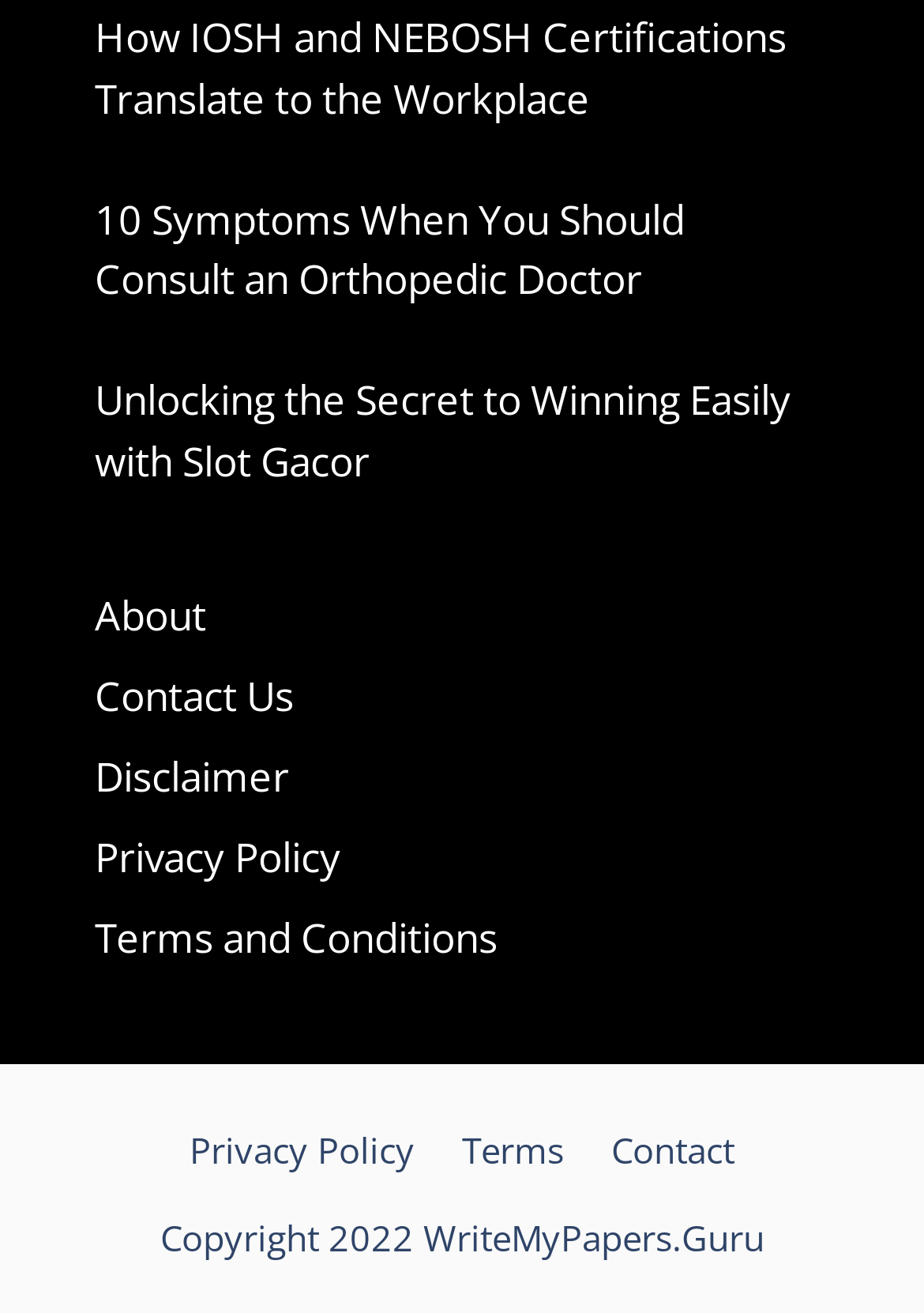Indicate the bounding box coordinates of the element that needs to be clicked to satisfy the following instruction: "Consult the Privacy Policy". The coordinates should be four float numbers between 0 and 1, i.e., [left, top, right, bottom].

[0.103, 0.632, 0.369, 0.674]